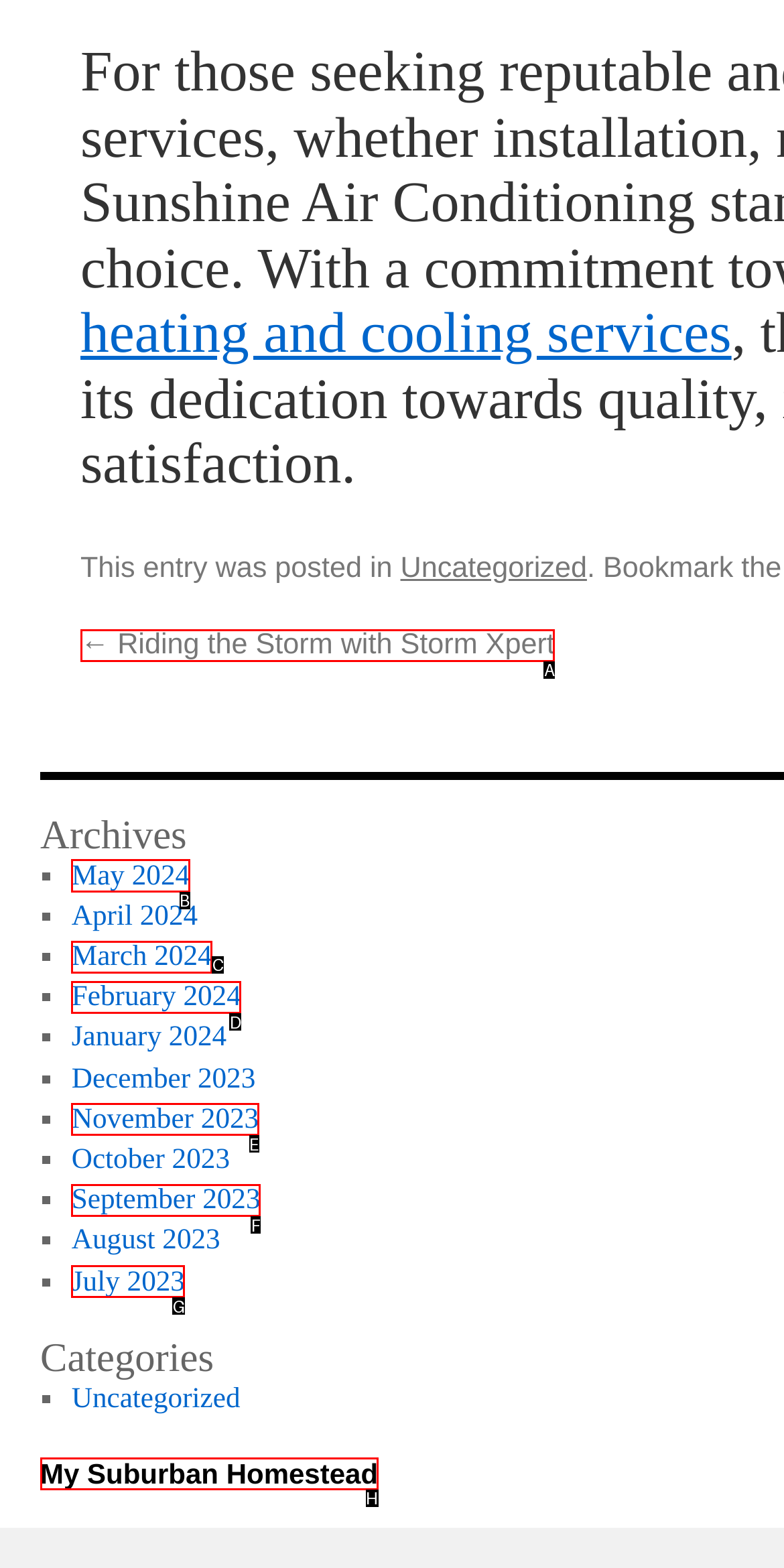Look at the highlighted elements in the screenshot and tell me which letter corresponds to the task: go to Jindian-tech homepage.

None